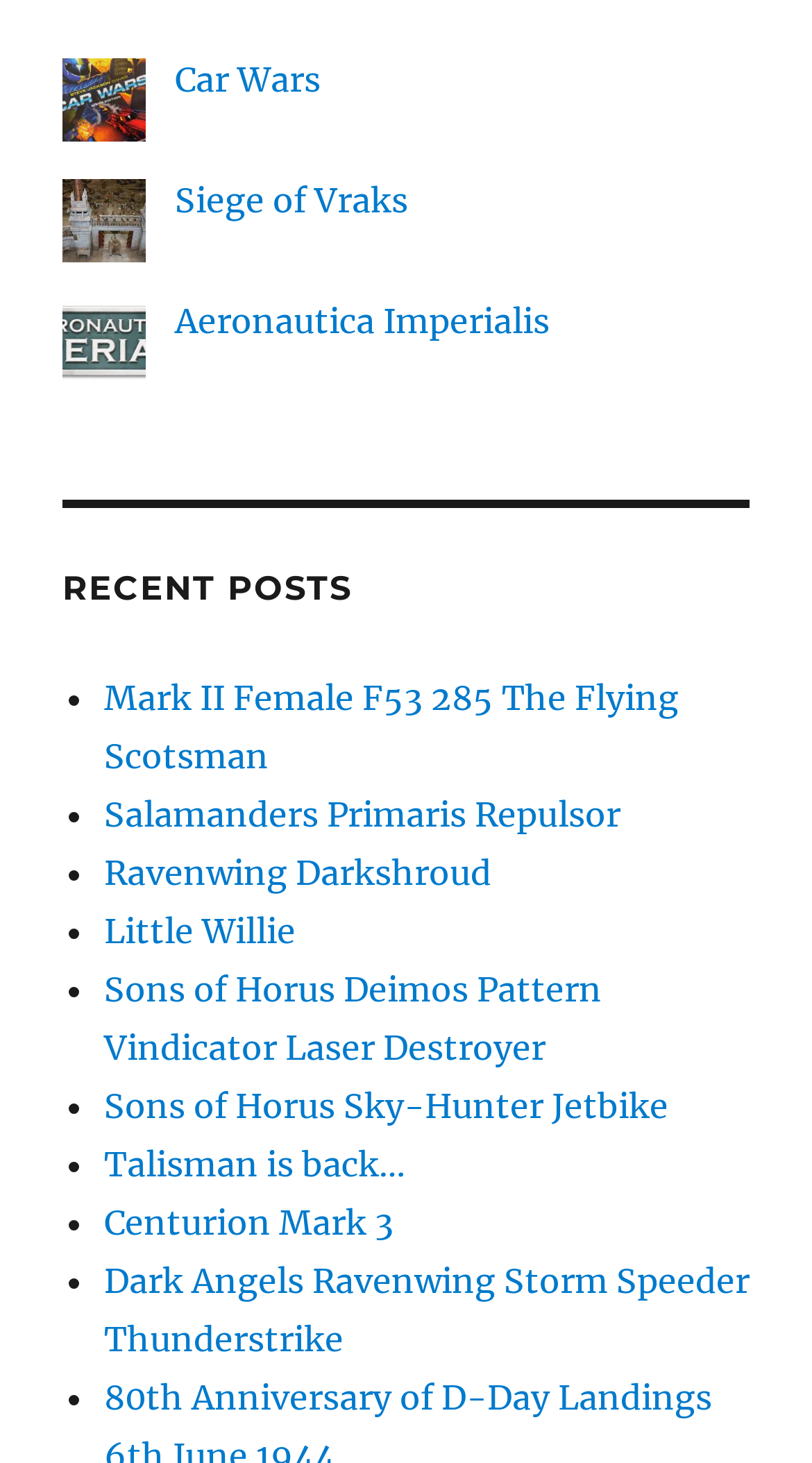What type of content is on this webpage?
Please give a well-detailed answer to the question.

The webpage appears to be about games and models, as it lists various game titles and models with images and links. The content is organized into sections, with the top section featuring game titles and the bottom section featuring recent posts about models.